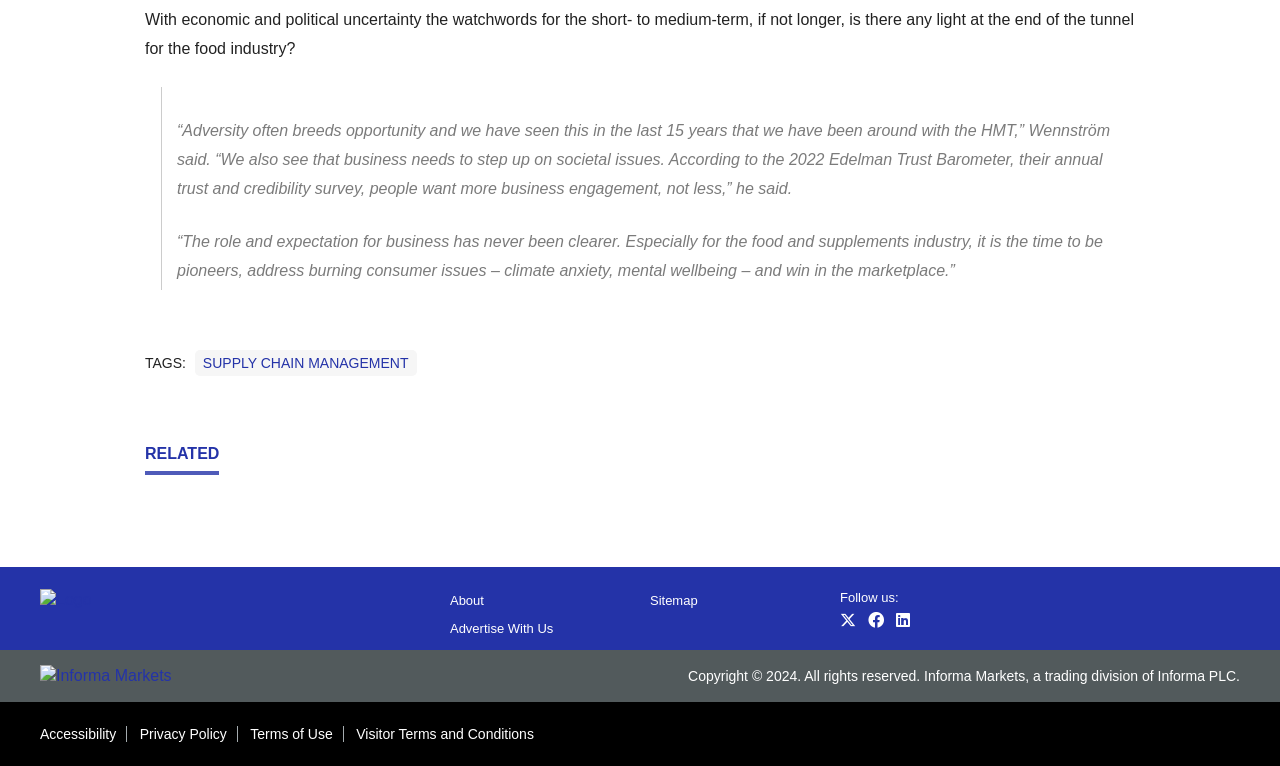Bounding box coordinates are specified in the format (top-left x, top-left y, bottom-right x, bottom-right y). All values are floating point numbers bounded between 0 and 1. Please provide the bounding box coordinate of the region this sentence describes: Terms of Use

[0.196, 0.948, 0.269, 0.969]